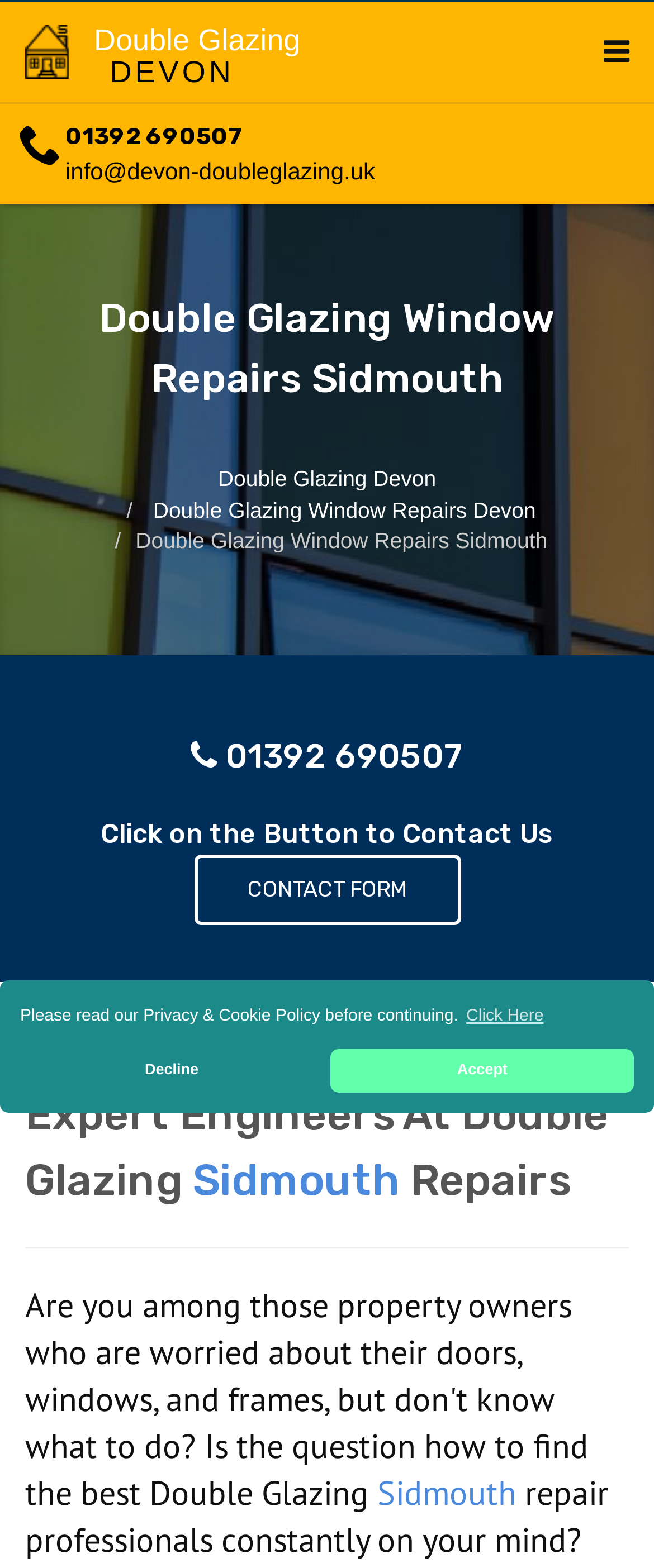Use the information in the screenshot to answer the question comprehensively: What is the phone number on the webpage?

I found the phone number by looking at the link element with the text '01392 690507' which is located at the top of the webpage, and also appears in a heading element with a phone icon.